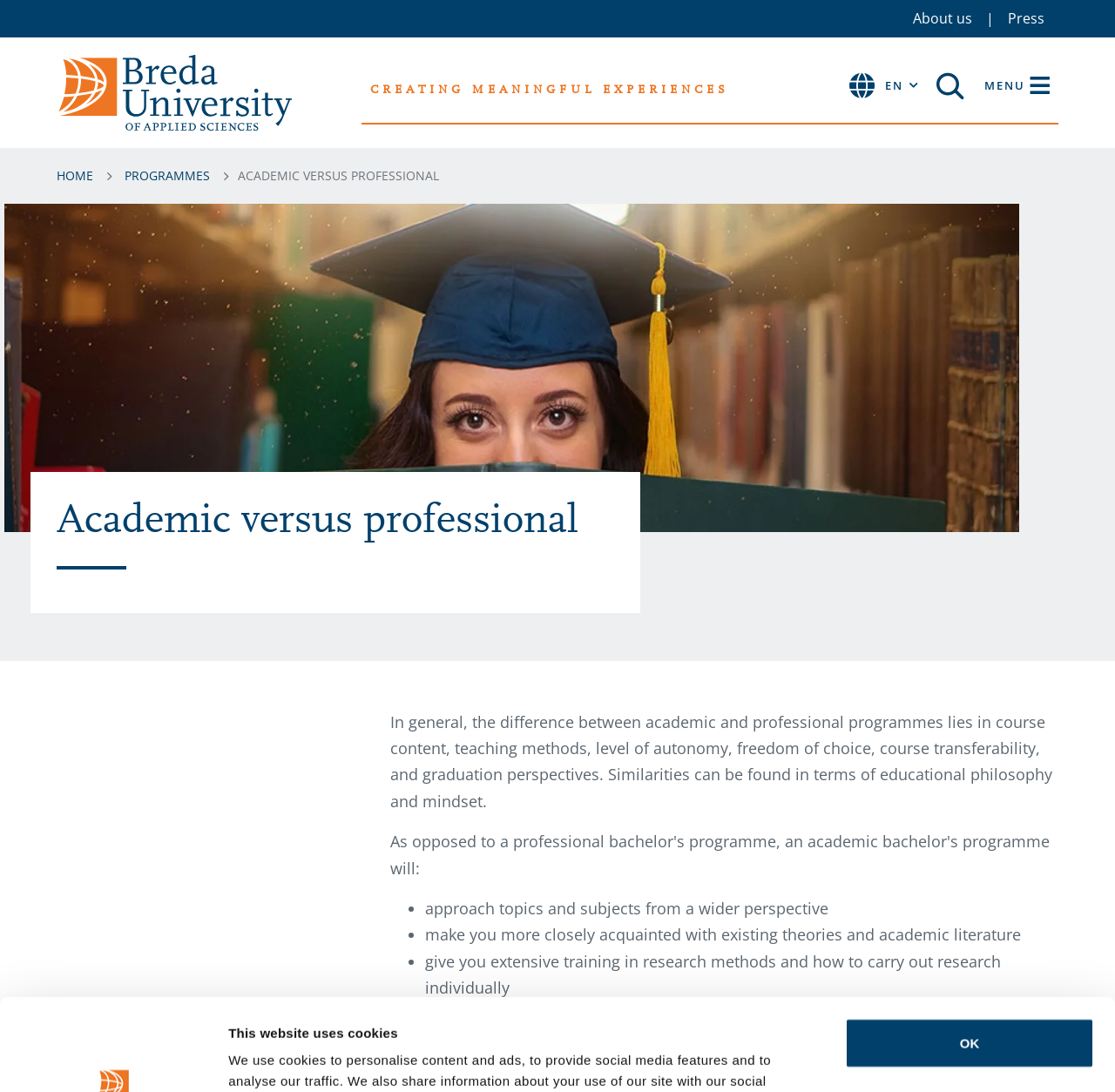Please analyze the image and give a detailed answer to the question:
What is the name of the university?

I found the answer by looking at the link with the text 'Breda University of Applied Sciences' which is located at the top of the webpage, below the logo.